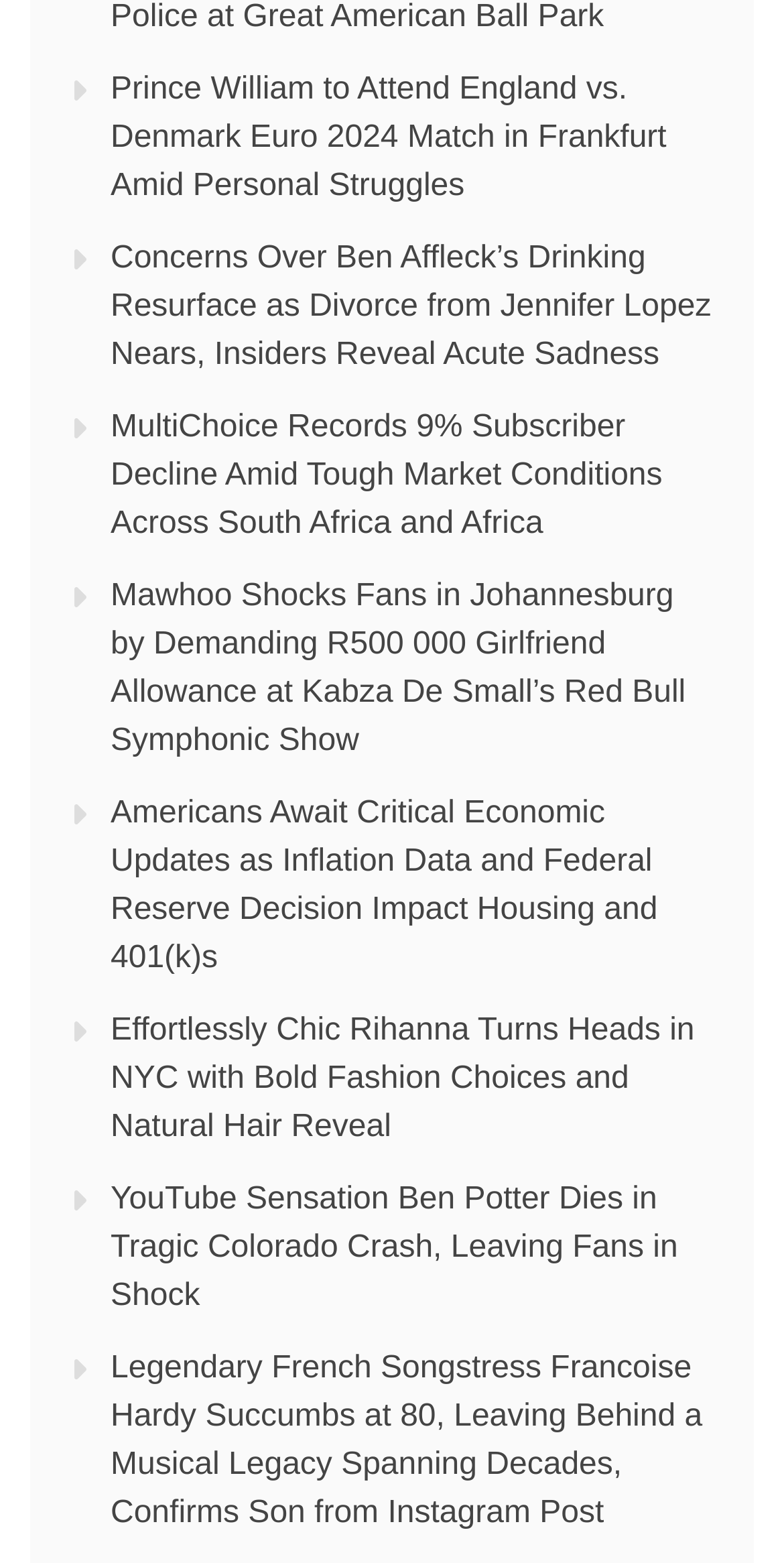Find the bounding box coordinates for the element that must be clicked to complete the instruction: "Click the logo". The coordinates should be four float numbers between 0 and 1, indicated as [left, top, right, bottom].

None